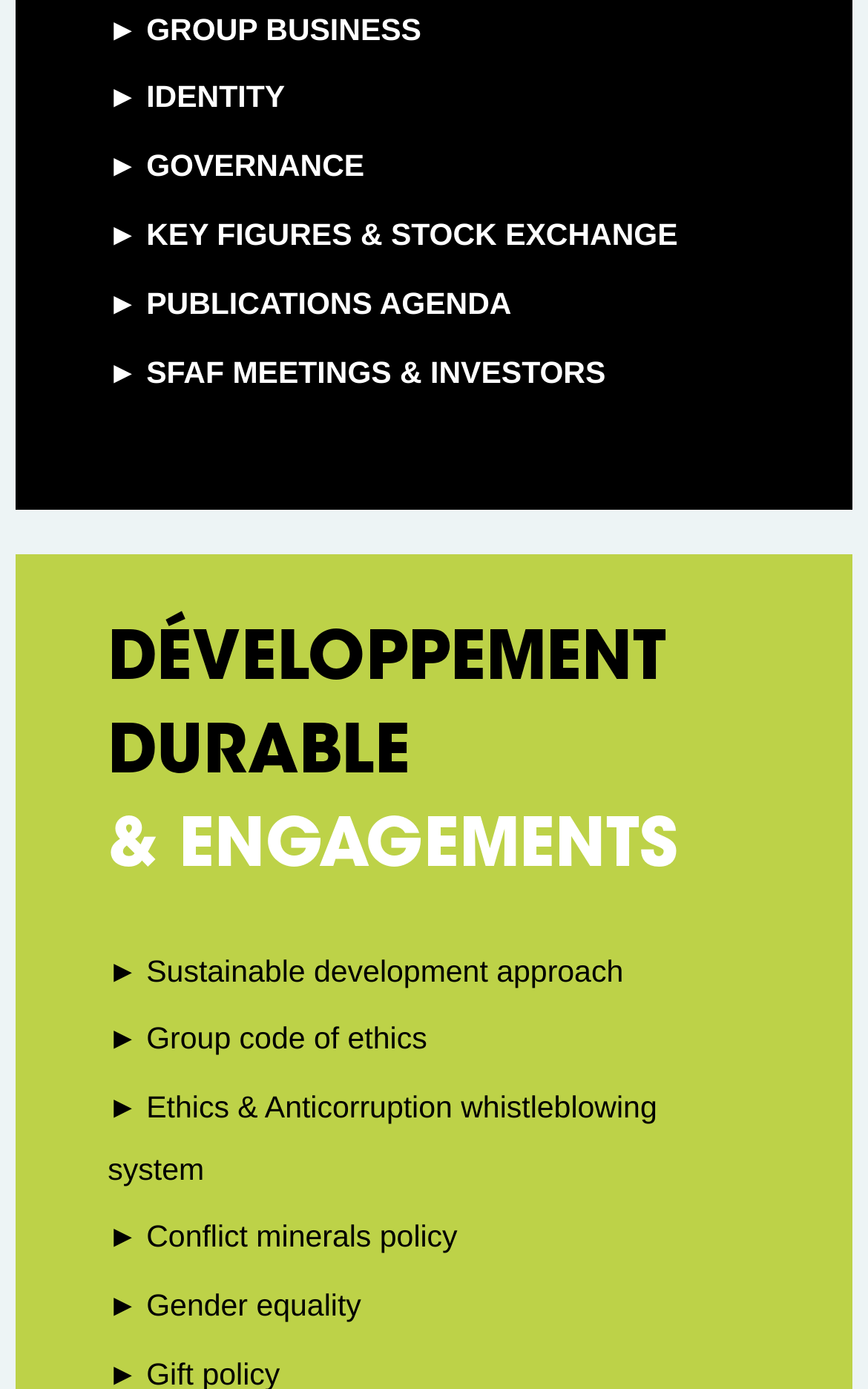Please find the bounding box coordinates of the section that needs to be clicked to achieve this instruction: "Learn about sustainable development approach".

[0.124, 0.687, 0.718, 0.711]